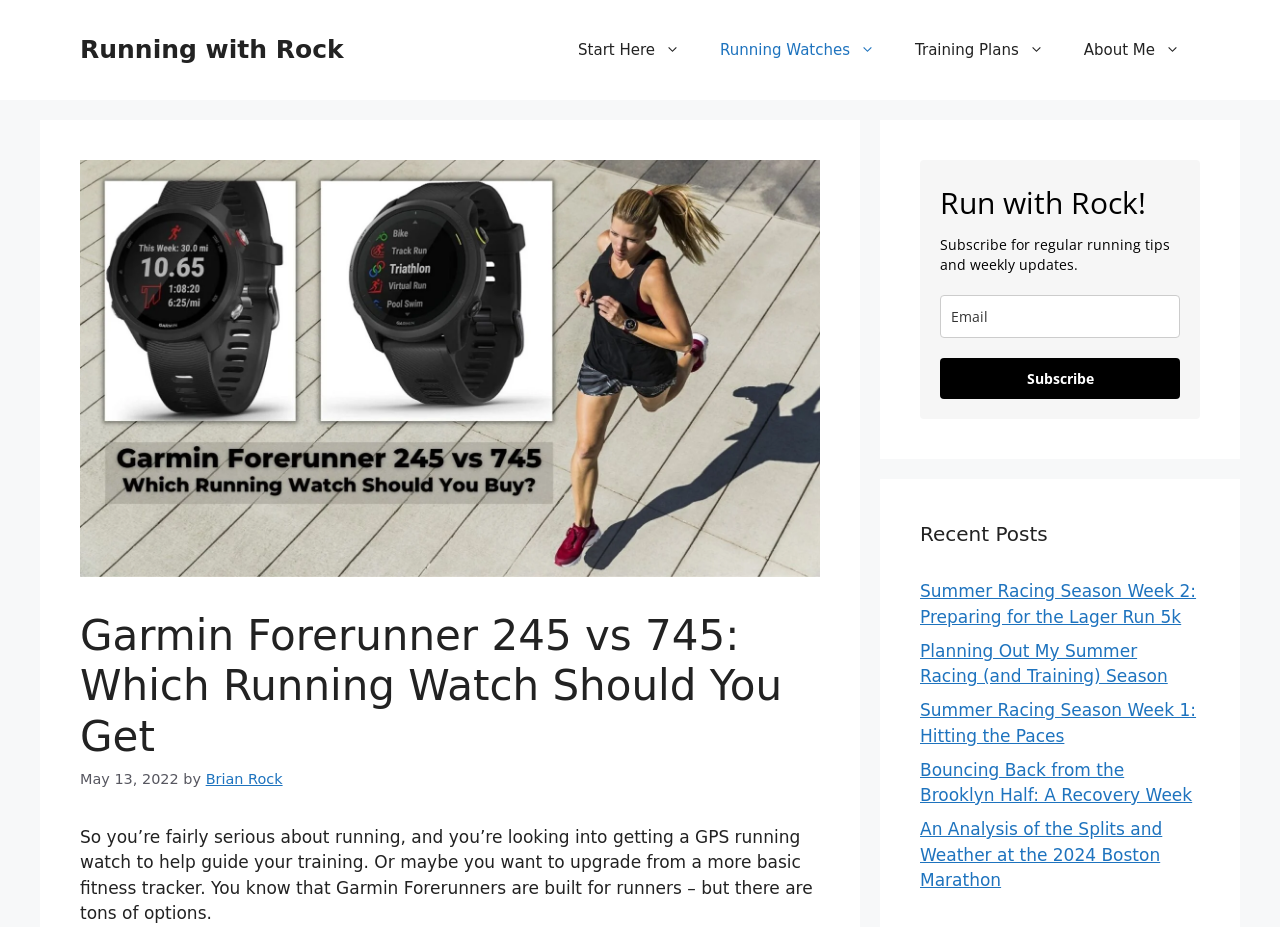Explain the contents of the webpage comprehensively.

The webpage is about comparing the Garmin Forerunner 245 and 745 running watches. At the top, there is a banner with the site's name "Running with Rock" and a navigation menu with links to "Start Here", "Running Watches", "Training Plans", and "About Me". Below the navigation menu, there is a large image comparing the two watches, next to a woman running on a boardwalk.

The main content of the page starts with a heading that reads "Garmin Forerunner 245 vs 745: Which Running Watch Should You Get" followed by the date "May 13, 2022" and the author's name "Brian Rock". The text below explains that the page is for serious runners looking to get a GPS running watch or upgrade from a basic fitness tracker.

On the right side of the page, there is a section with a heading "Run with Rock!" that invites readers to subscribe for regular running tips and weekly updates. Below this section, there is a list of recent posts with links to articles about summer racing season, training, and marathon analysis.

Overall, the page is focused on providing information and guidance for runners, with a clear comparison of the two Garmin Forerunner watches and additional resources for readers.